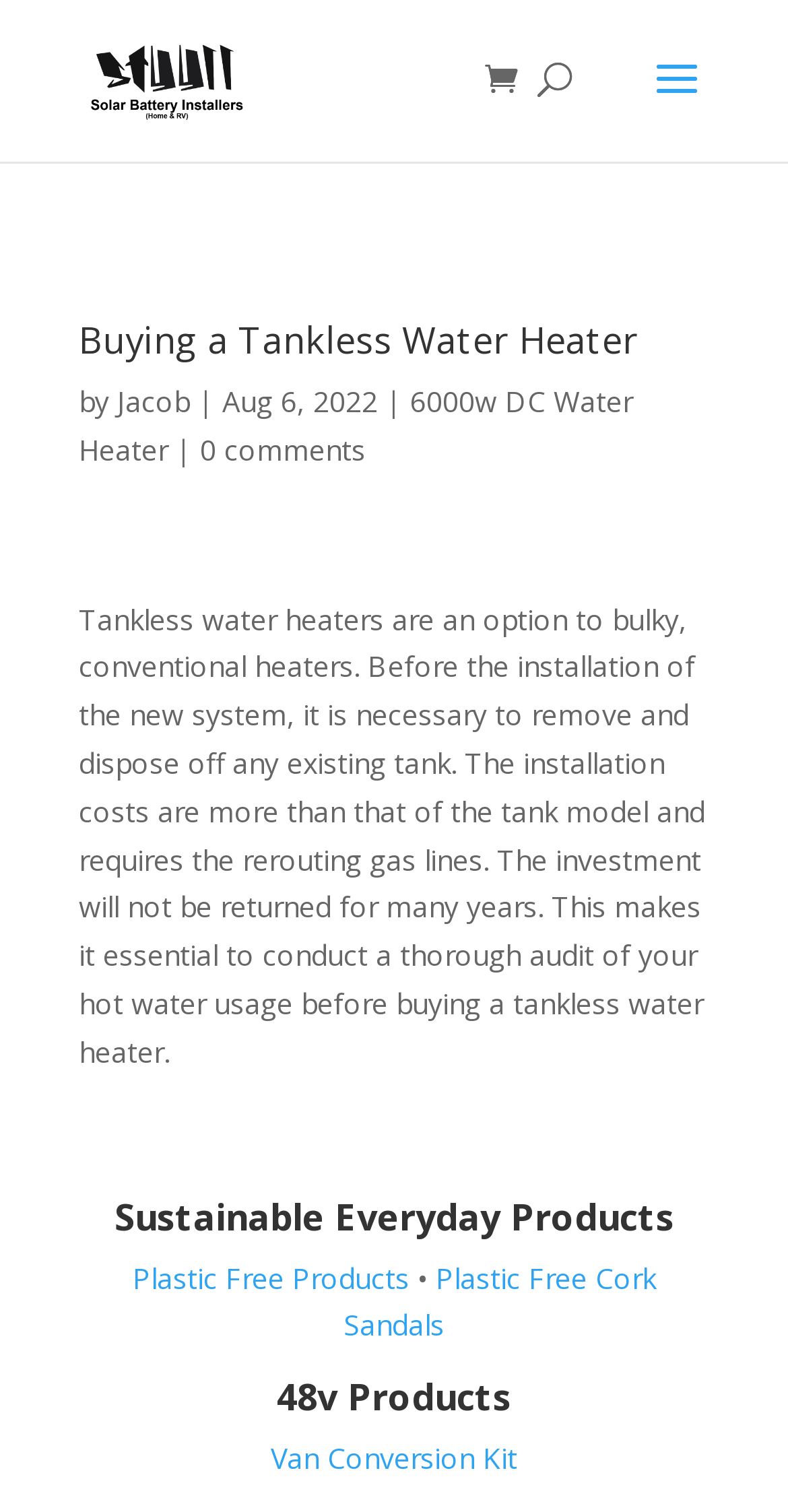Based on the element description, predict the bounding box coordinates (top-left x, top-left y, bottom-right x, bottom-right y) for the UI element in the screenshot: 0 comments

[0.254, 0.284, 0.464, 0.31]